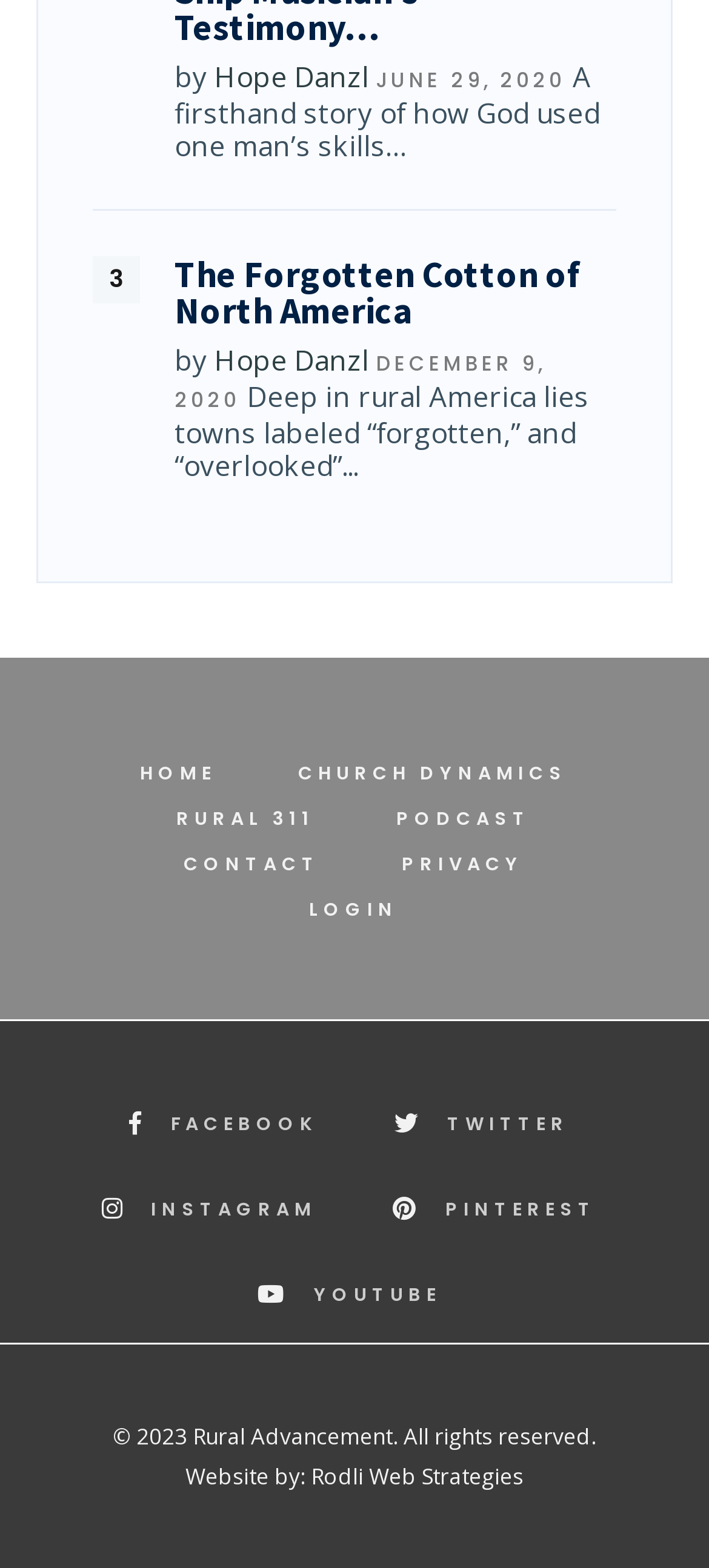Please give a succinct answer using a single word or phrase:
What is the name of the company that designed the website?

Rodli Web Strategies